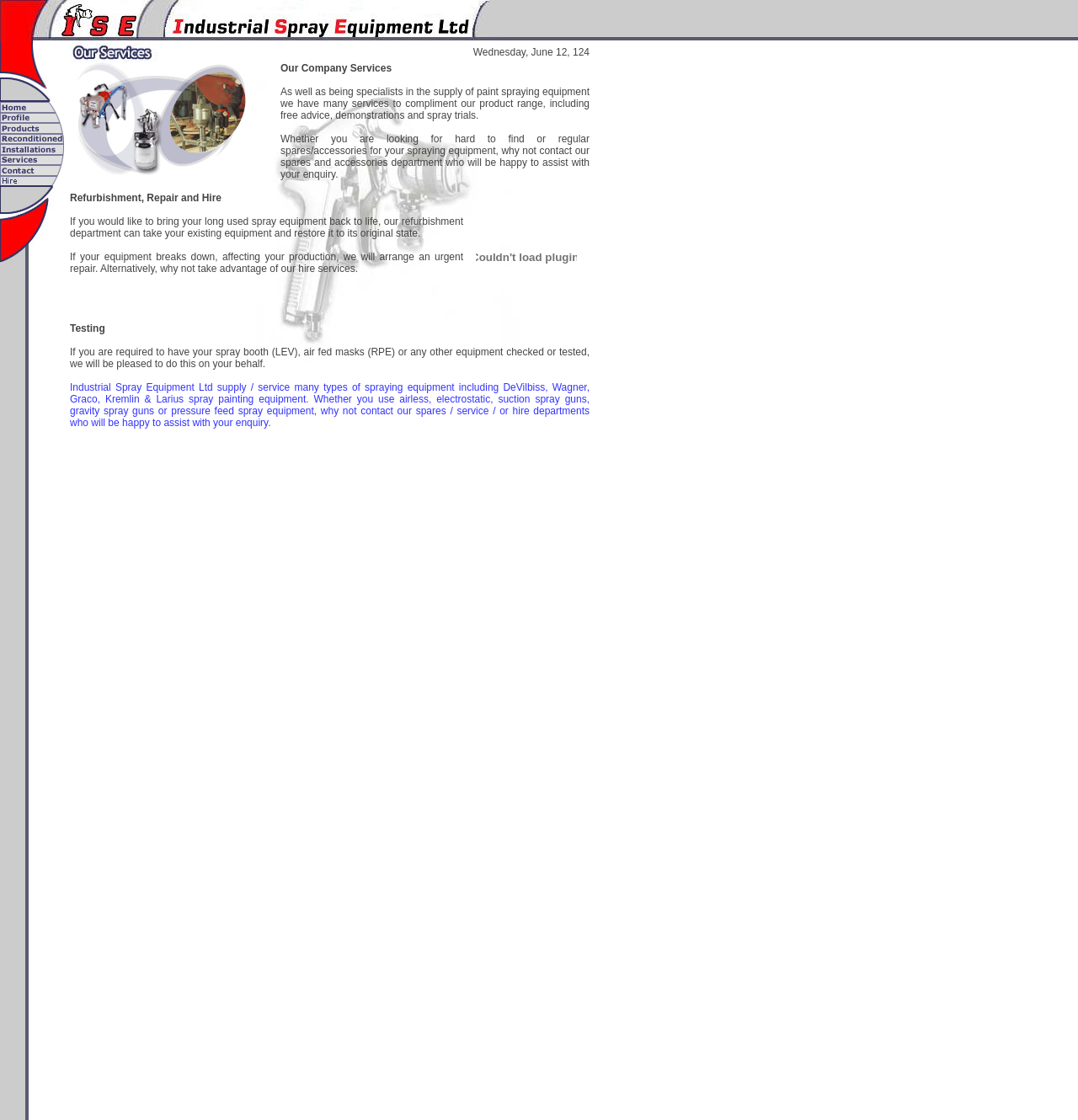For the given element description name="nav3_r14_c1", determine the bounding box coordinates of the UI element. The coordinates should follow the format (top-left x, top-left y, bottom-right x, bottom-right y) and be within the range of 0 to 1.

[0.0, 0.146, 0.064, 0.159]